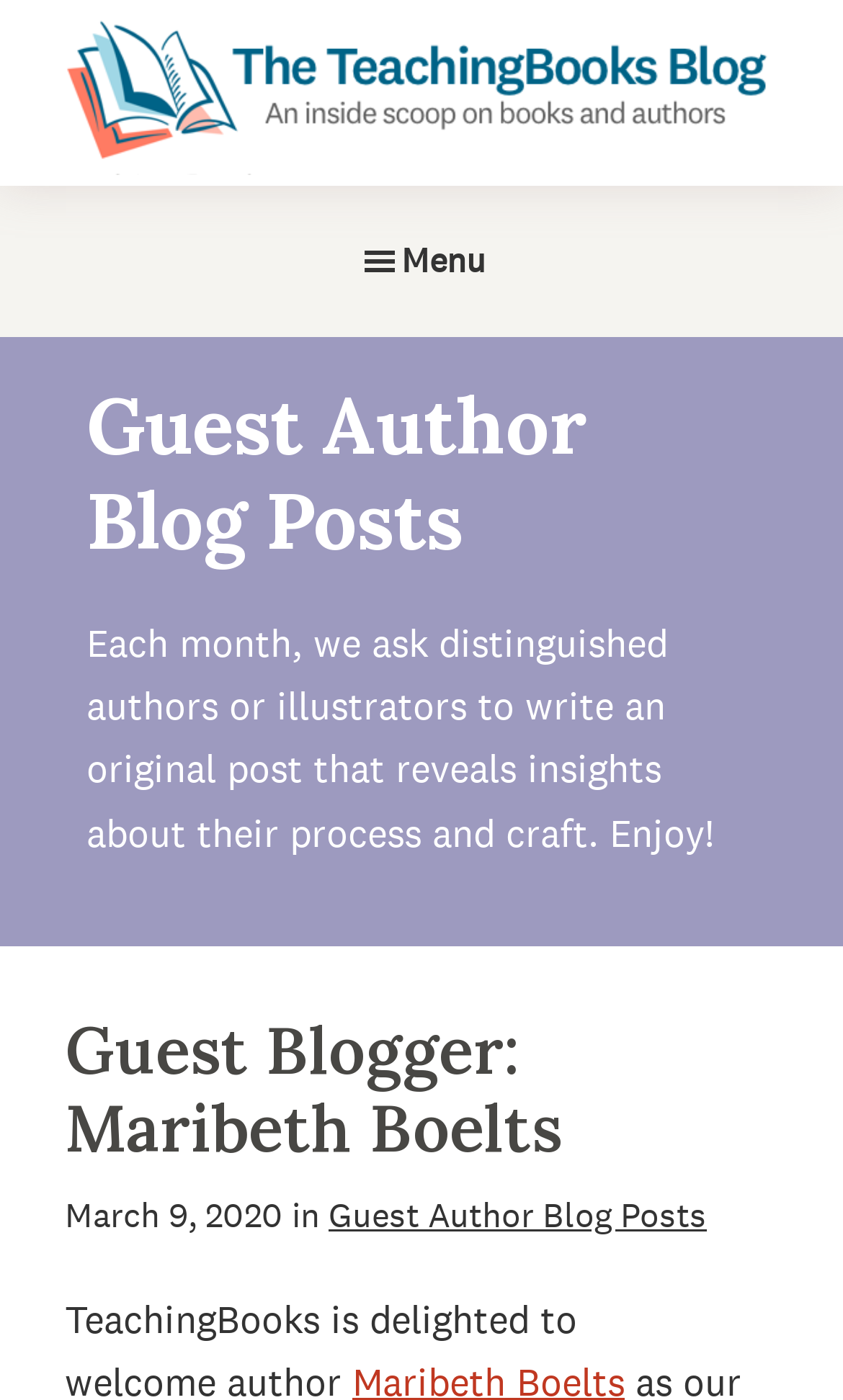Respond to the following query with just one word or a short phrase: 
What is the category of the blog post?

Guest Author Blog Posts